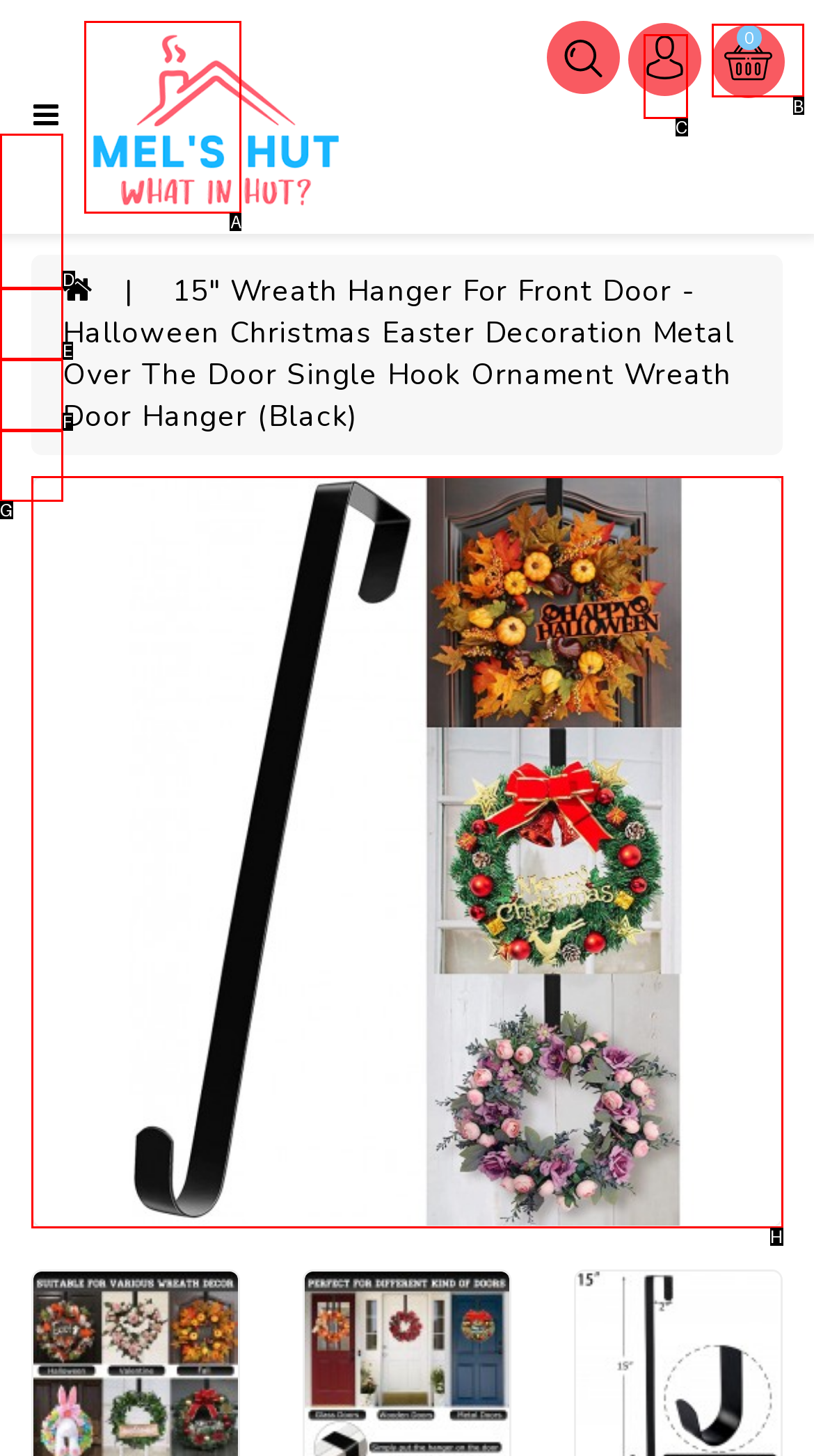Determine the HTML element that best aligns with the description: TOYS
Answer with the appropriate letter from the listed options.

F